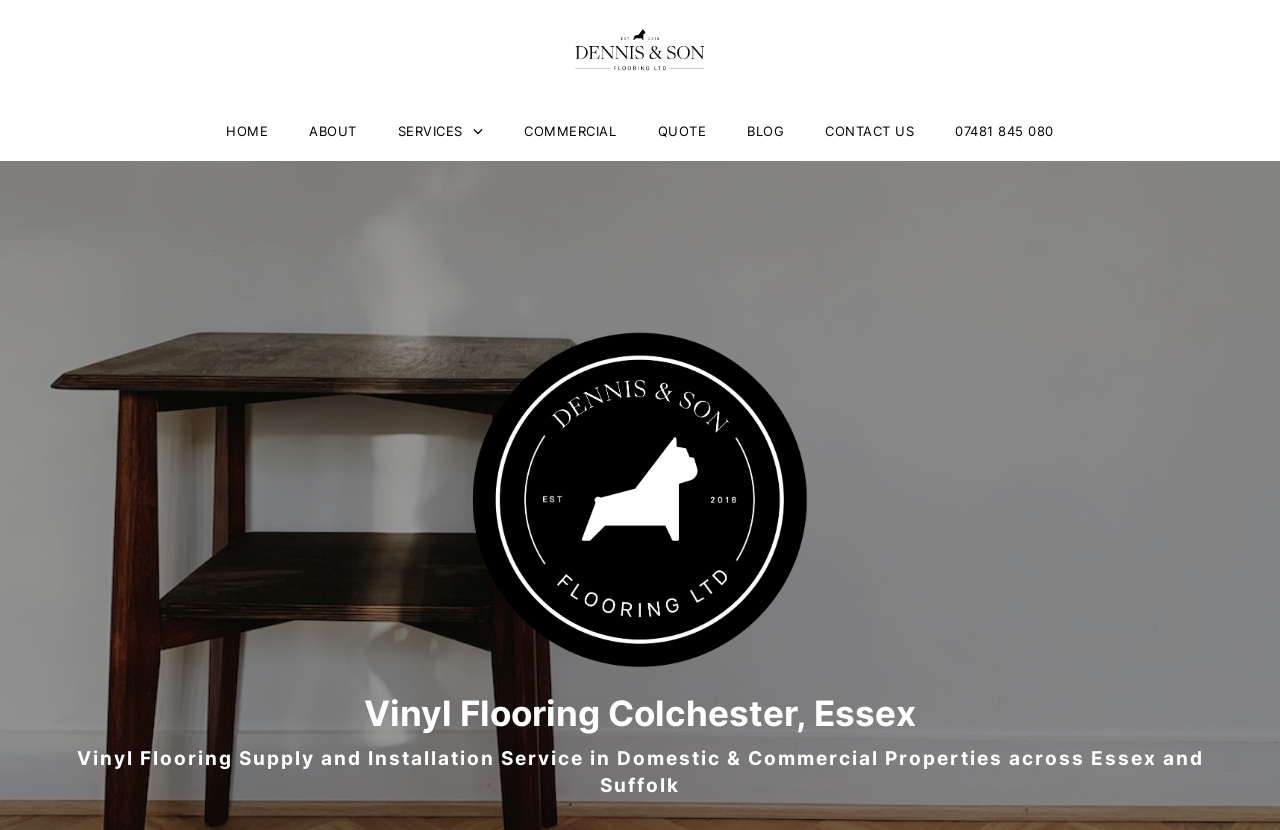Please identify the bounding box coordinates of the element I should click to complete this instruction: 'View the SERVICES'. The coordinates should be given as four float numbers between 0 and 1, like this: [left, top, right, bottom].

[0.302, 0.14, 0.386, 0.174]